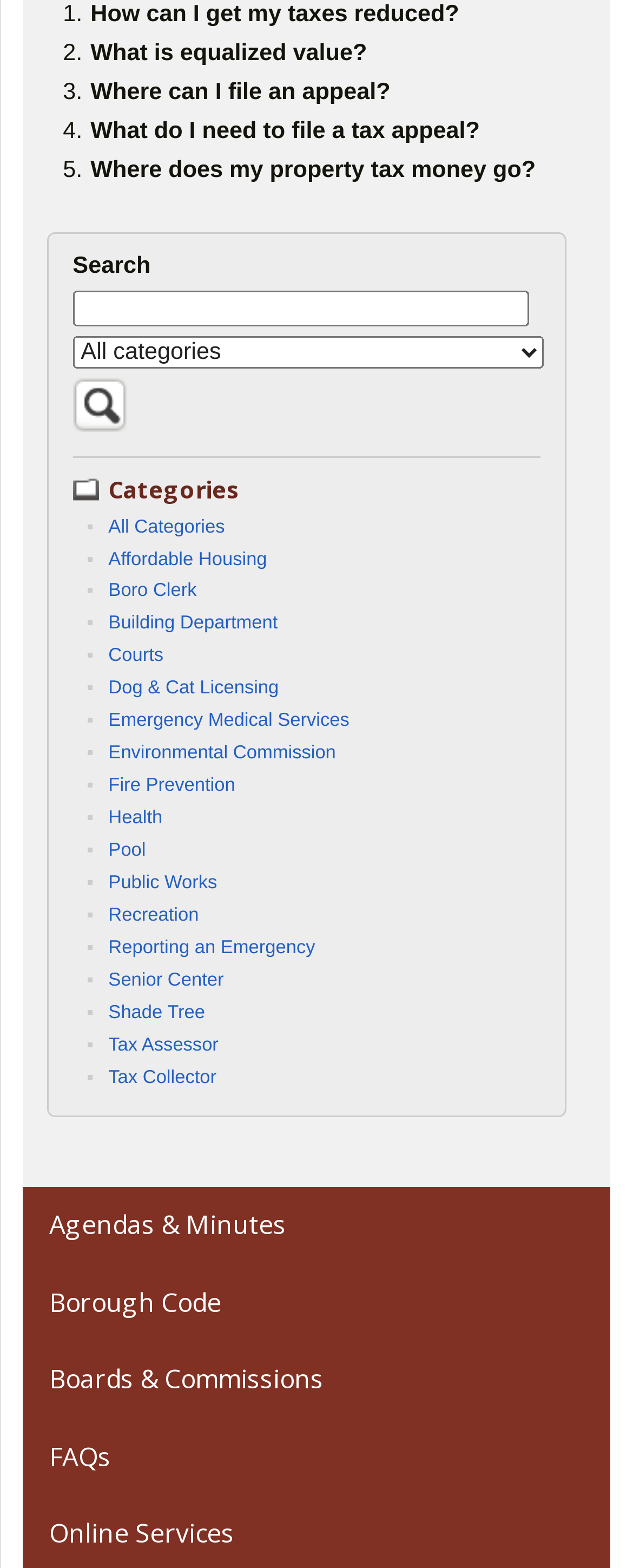Please locate the clickable area by providing the bounding box coordinates to follow this instruction: "Filter by category".

[0.115, 0.214, 0.859, 0.235]